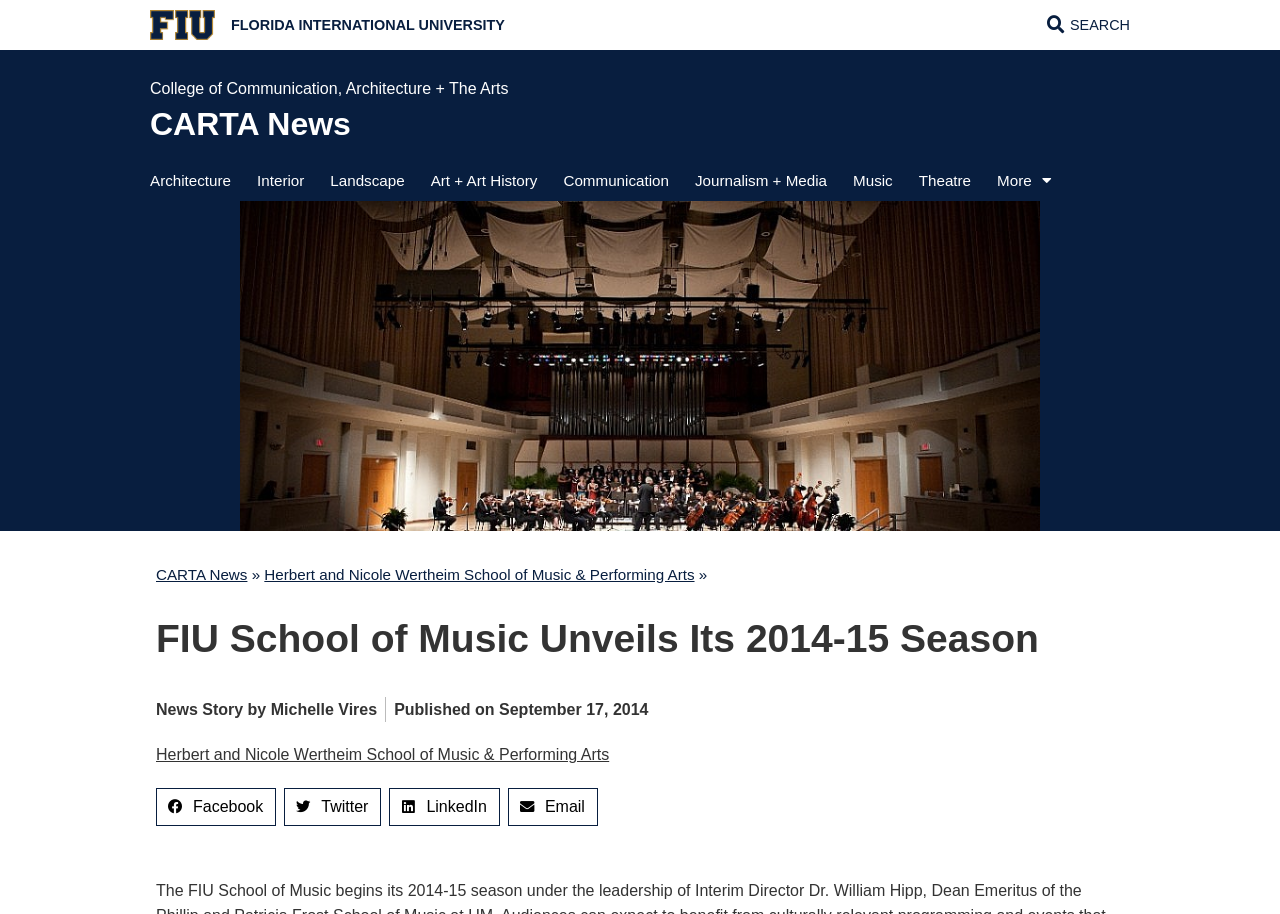Can you show the bounding box coordinates of the region to click on to complete the task described in the instruction: "Click on the link to Florida International University"?

[0.18, 0.018, 0.395, 0.036]